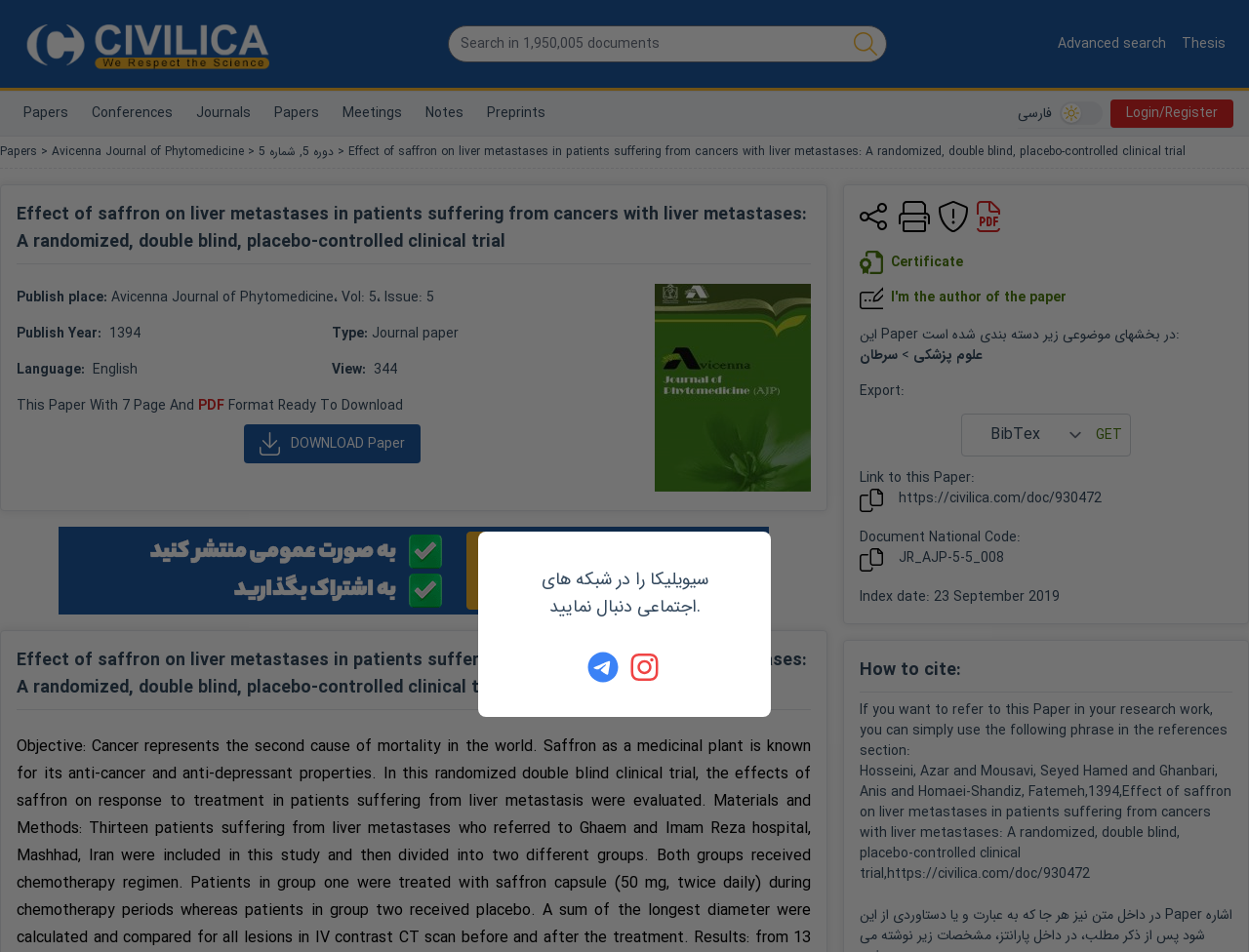Find and provide the bounding box coordinates for the UI element described here: "mail@bopcollective.org". The coordinates should be given as four float numbers between 0 and 1: [left, top, right, bottom].

None